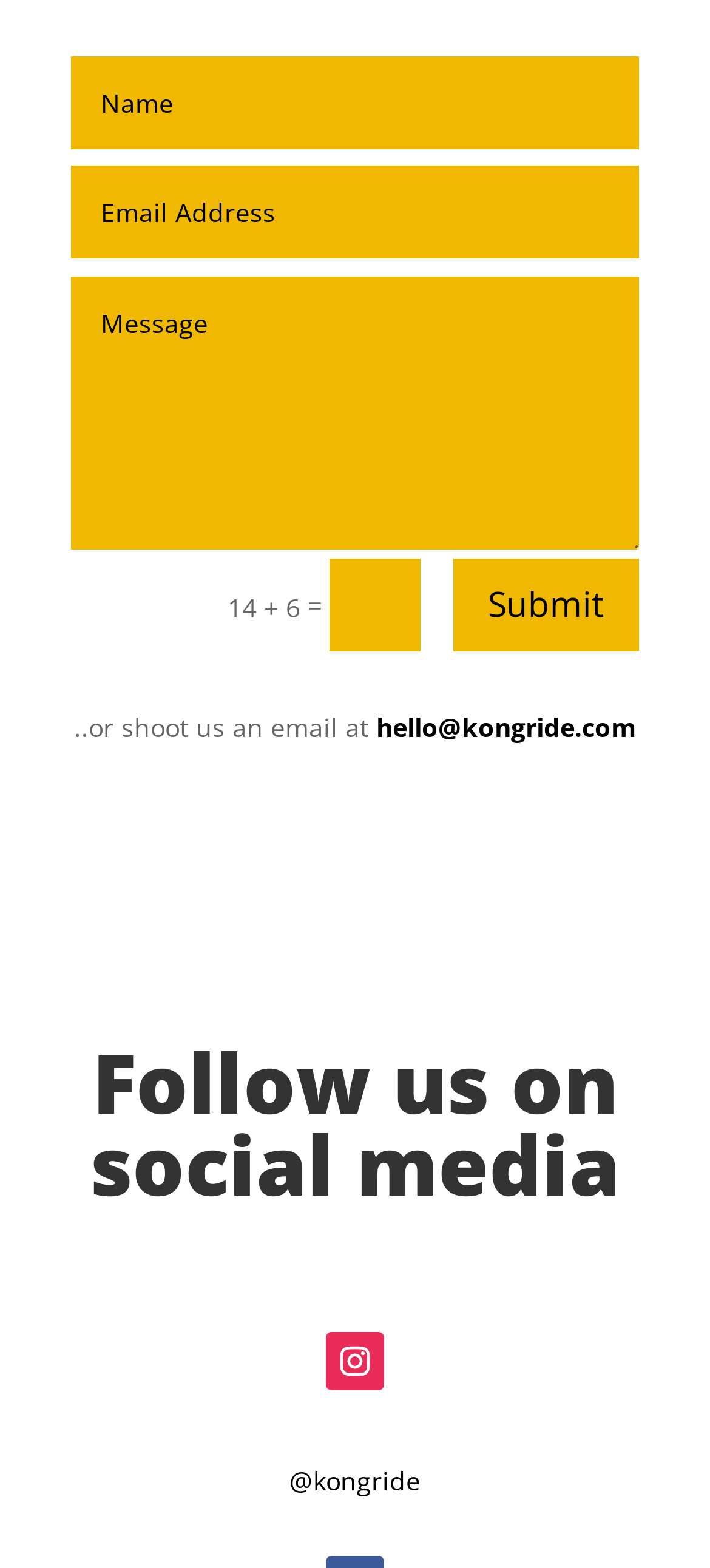Answer succinctly with a single word or phrase:
What is the text next to the '=' symbol?

14 + 6